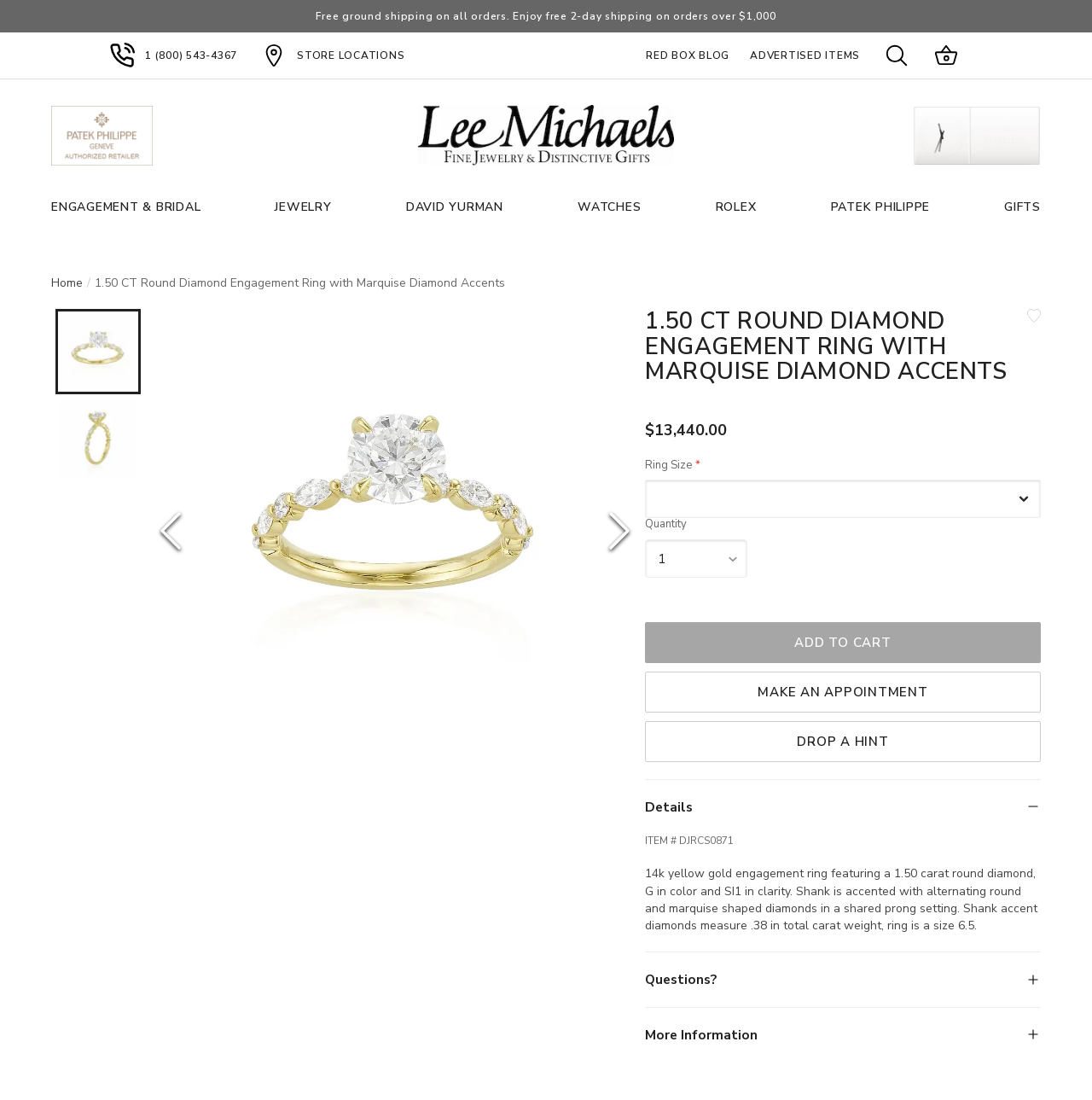Pinpoint the bounding box coordinates of the element that must be clicked to accomplish the following instruction: "View store locations". The coordinates should be in the format of four float numbers between 0 and 1, i.e., [left, top, right, bottom].

[0.272, 0.043, 0.371, 0.057]